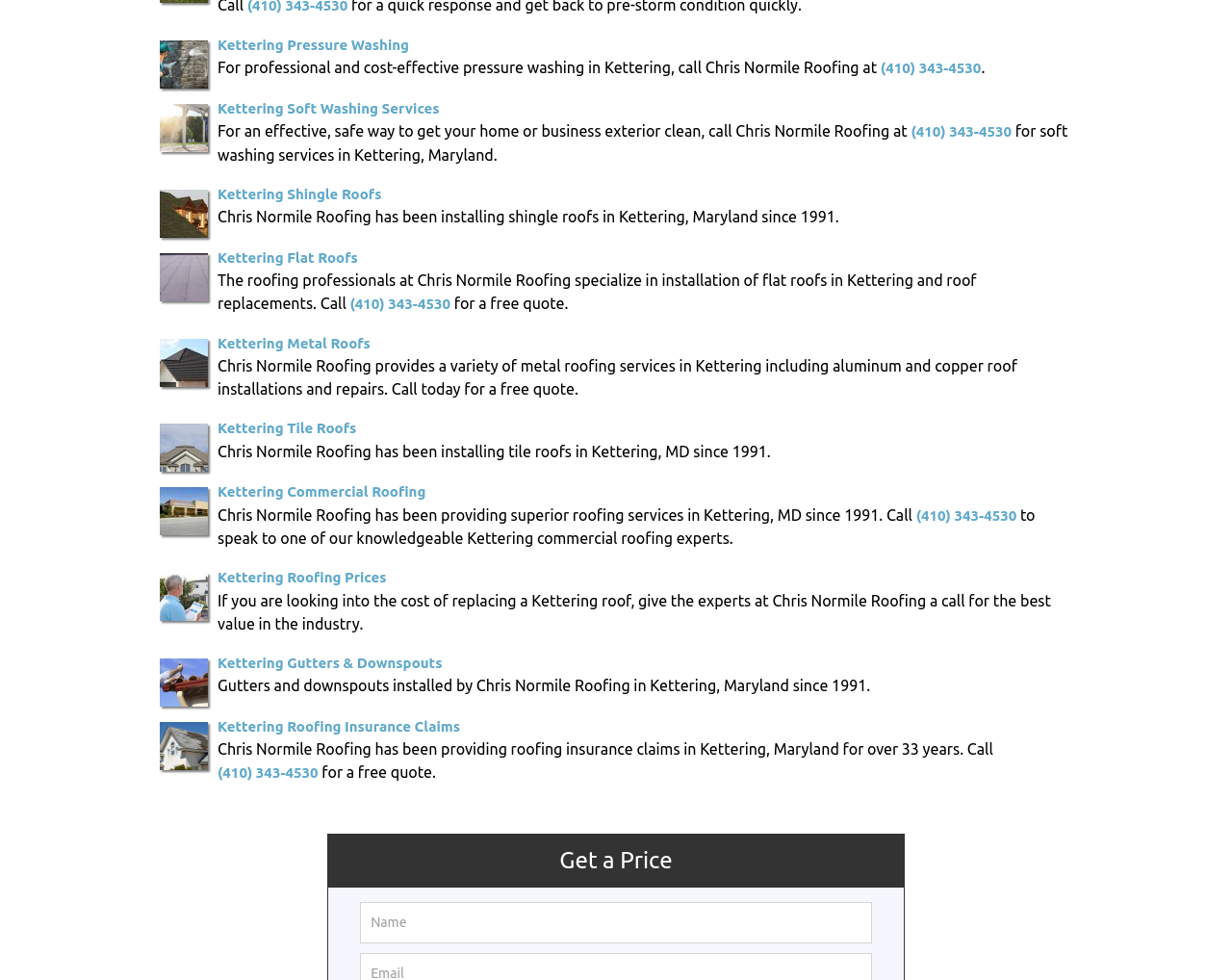Determine the bounding box for the UI element described here: "Kettering Tile Roofs".

[0.177, 0.428, 0.289, 0.445]